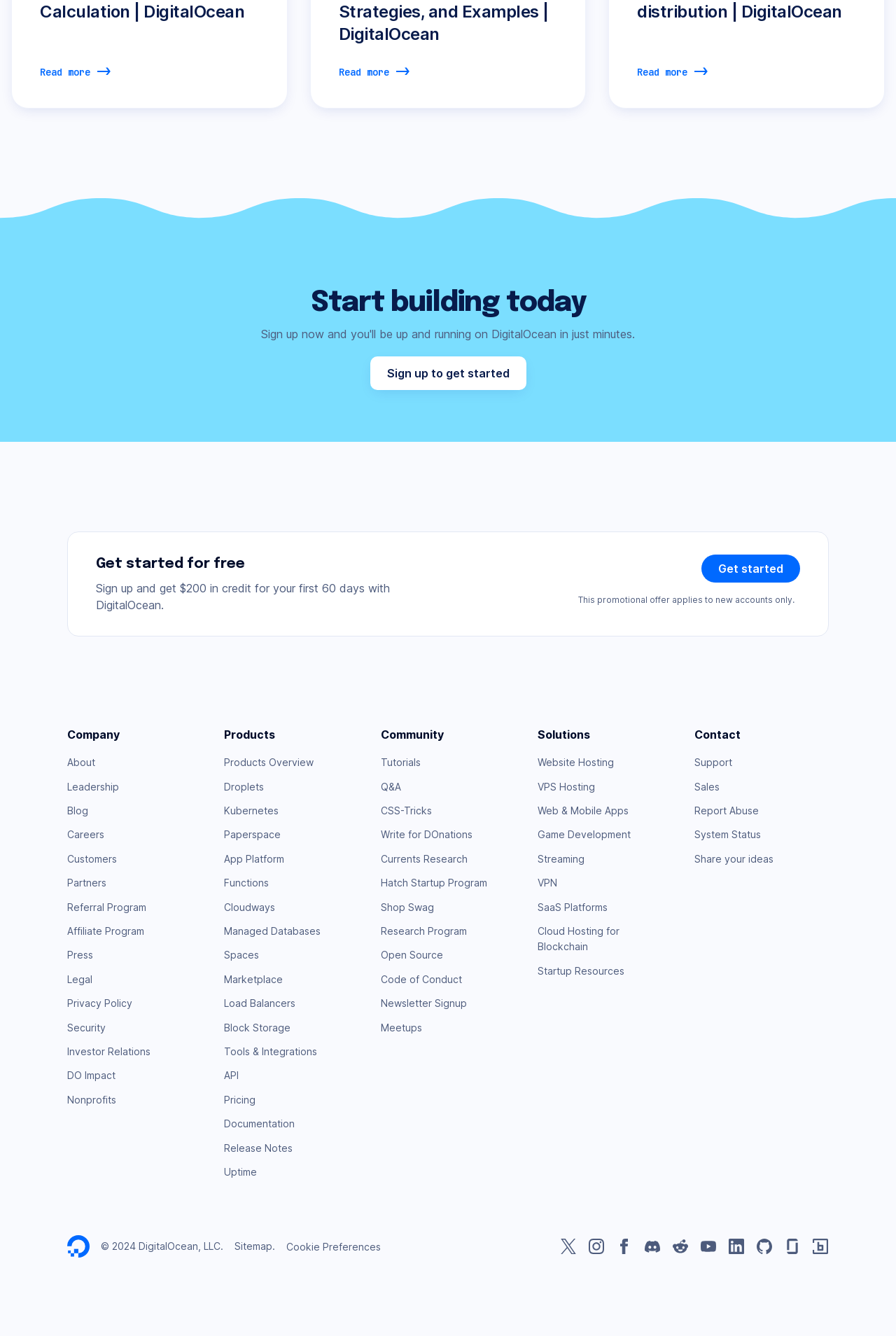Determine the bounding box coordinates for the region that must be clicked to execute the following instruction: "Learn about the company".

[0.075, 0.566, 0.106, 0.575]